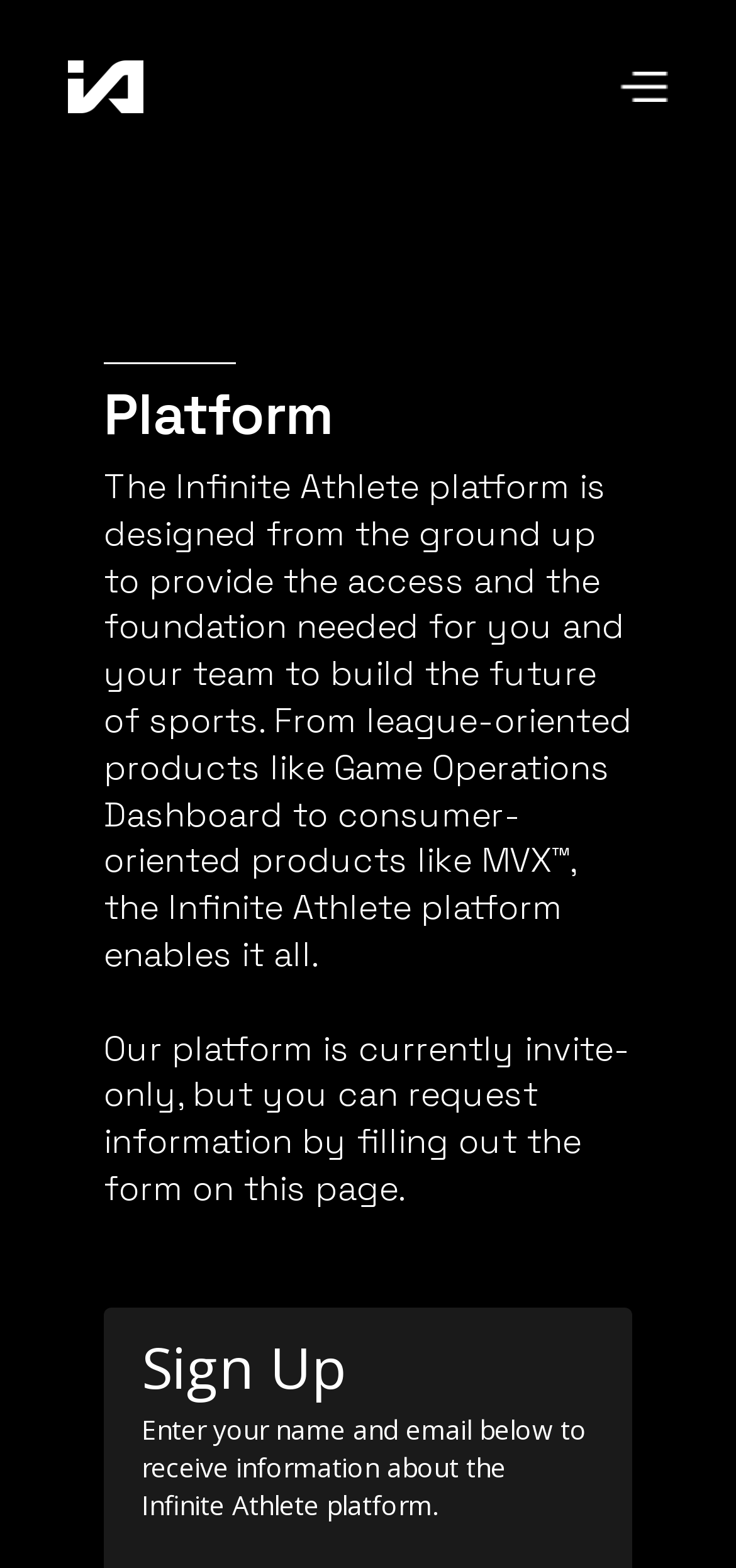Using the element description Log in, predict the bounding box coordinates for the UI element. Provide the coordinates in (top-left x, top-left y, bottom-right x, bottom-right y) format with values ranging from 0 to 1.

None